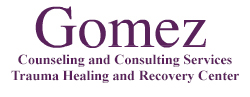What is the focus of the organization?
Provide a concise answer using a single word or phrase based on the image.

Mental health and trauma recovery